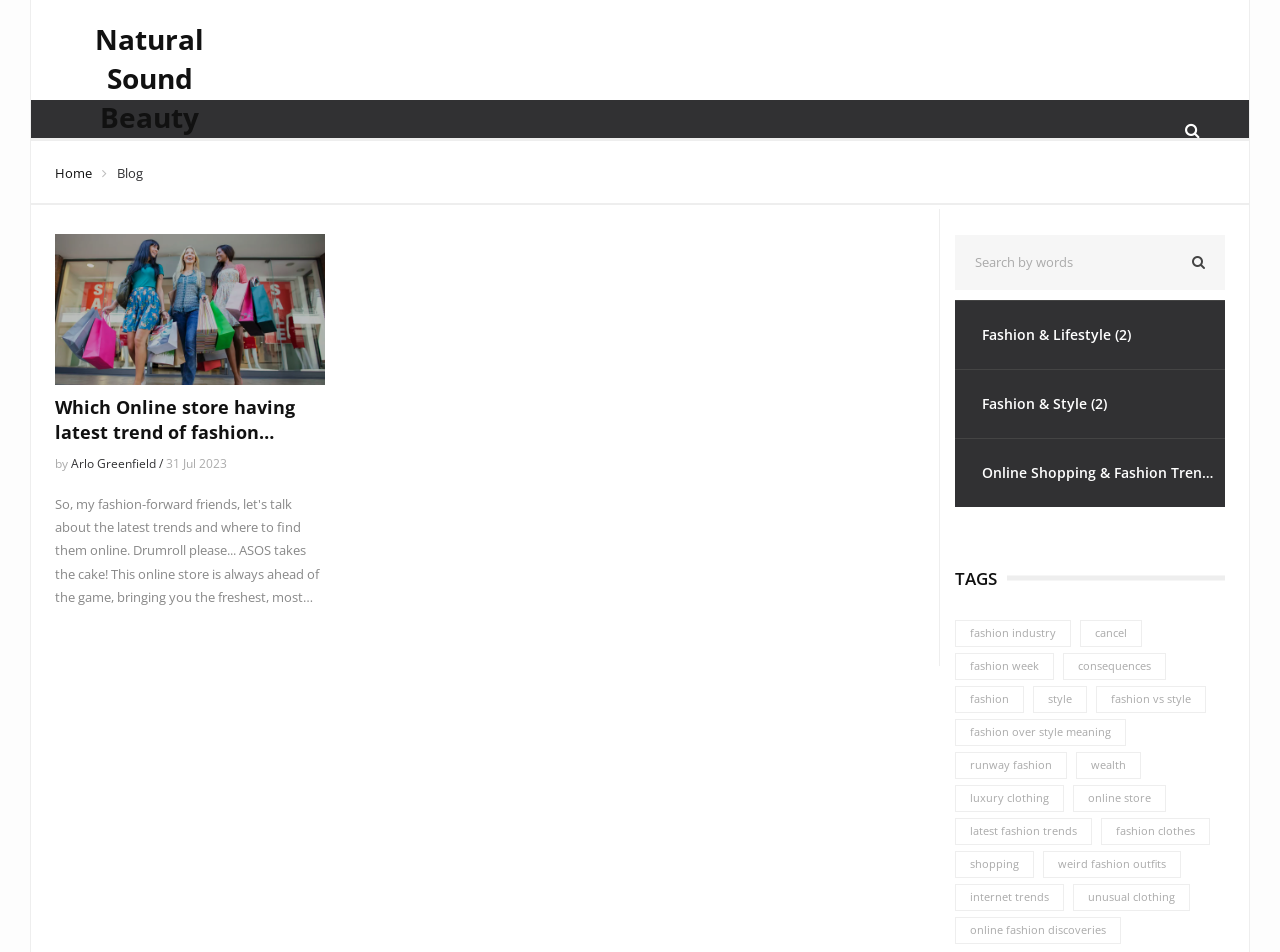Identify the bounding box for the UI element described as: "internet trends". Ensure the coordinates are four float numbers between 0 and 1, formatted as [left, top, right, bottom].

[0.746, 0.929, 0.831, 0.957]